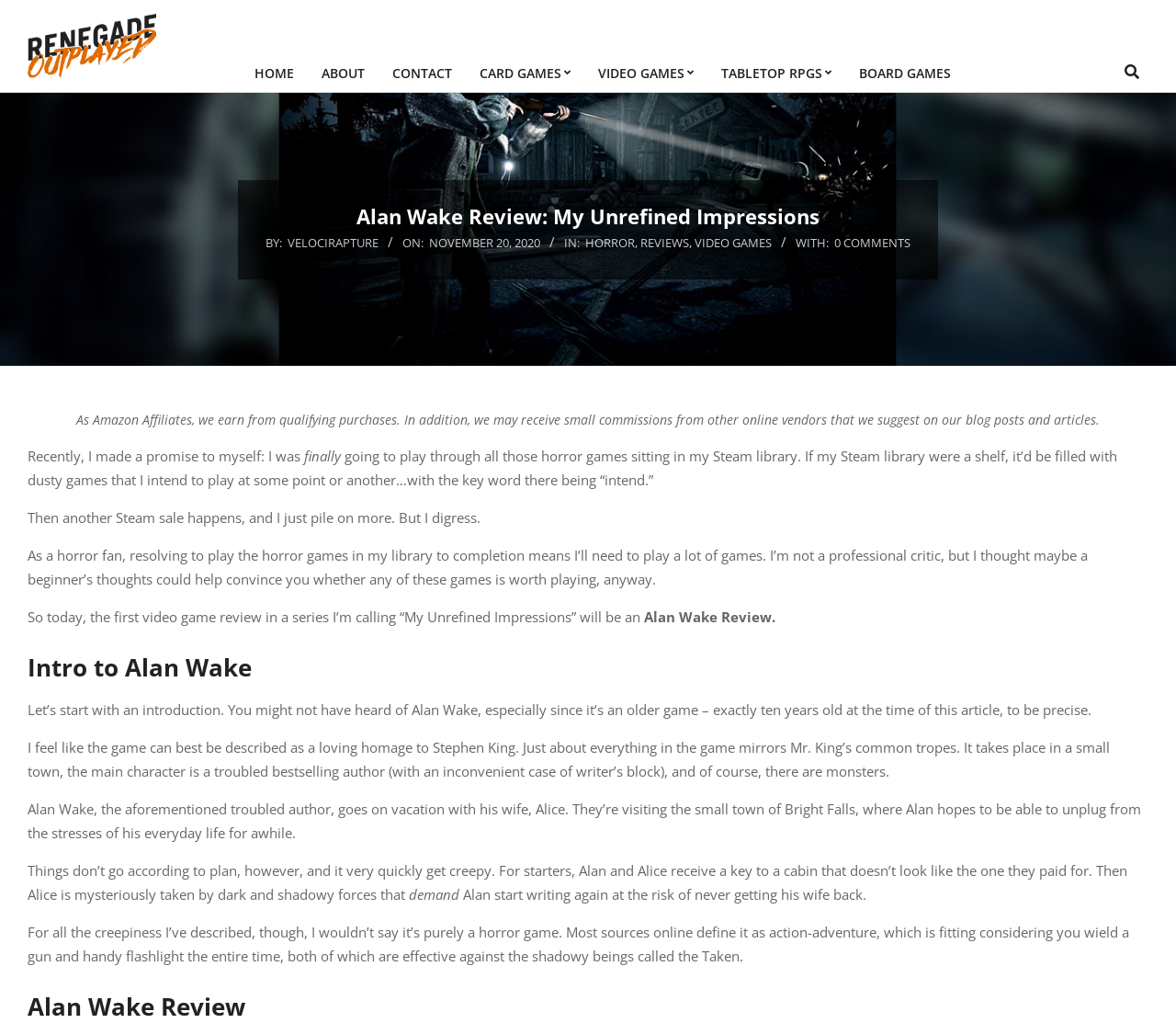Given the element description "parent_node: RENEGADE OUTPLAYED", identify the bounding box of the corresponding UI element.

[0.023, 0.013, 0.133, 0.076]